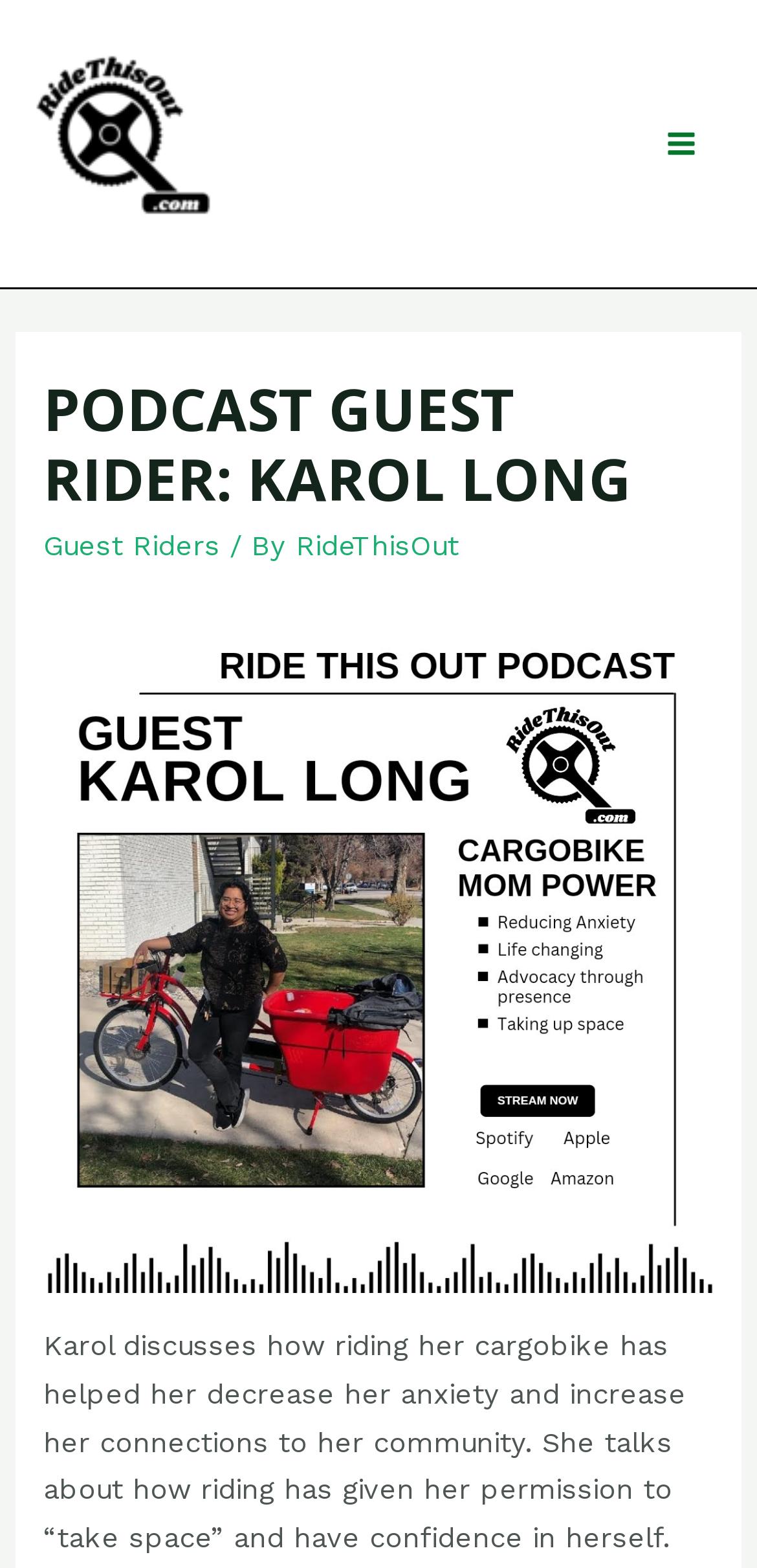Identify the first-level heading on the webpage and generate its text content.

PODCAST GUEST RIDER: KAROL LONG